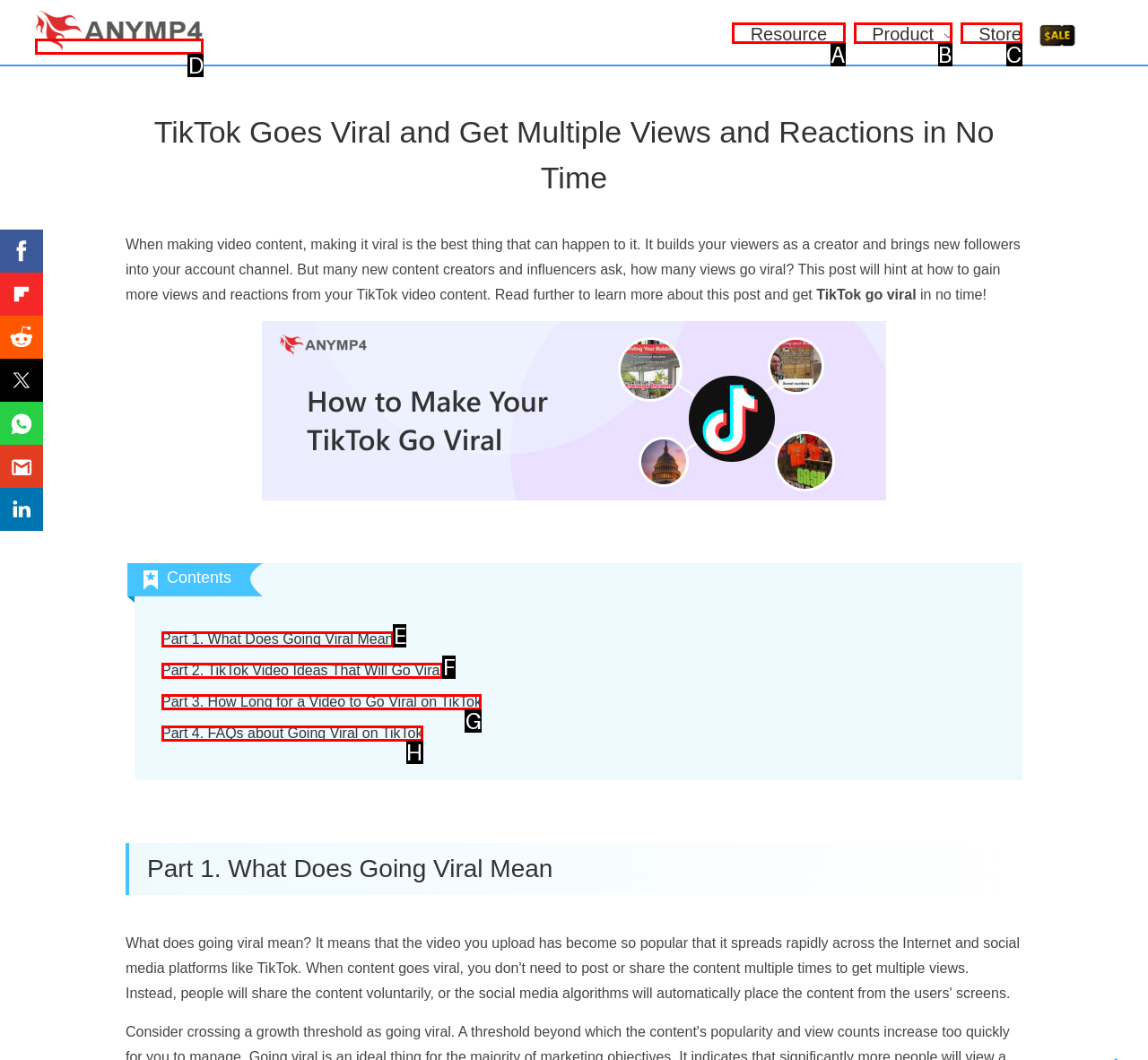Determine the letter of the UI element I should click on to complete the task: Click on the AnyMP4 Logo from the provided choices in the screenshot.

D